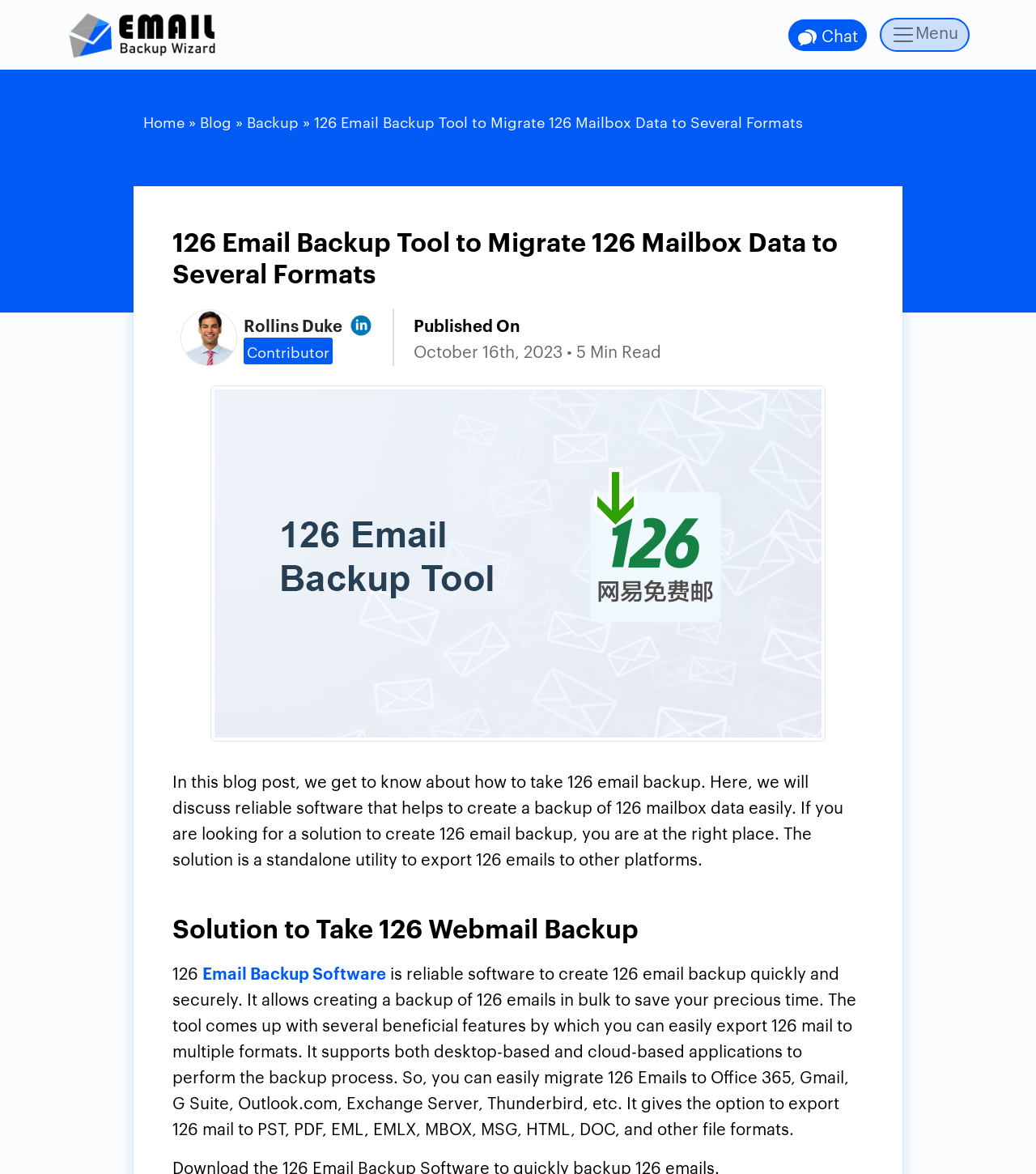Could you locate the bounding box coordinates for the section that should be clicked to accomplish this task: "Check the email backup software".

[0.195, 0.818, 0.373, 0.838]